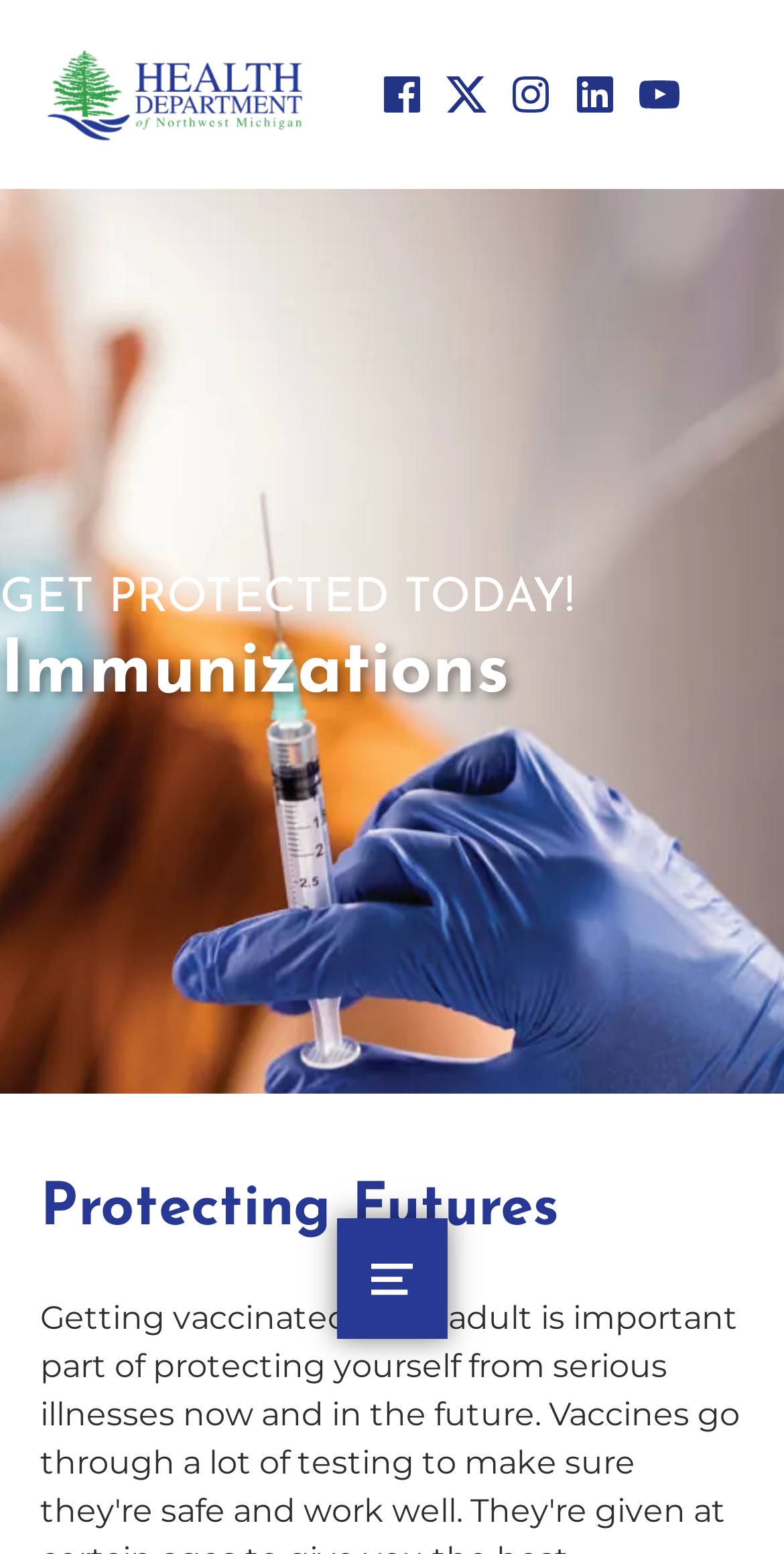Can you find the bounding box coordinates for the UI element given this description: "Twitter"? Provide the coordinates as four float numbers between 0 and 1: [left, top, right, bottom].

[0.554, 0.043, 0.636, 0.077]